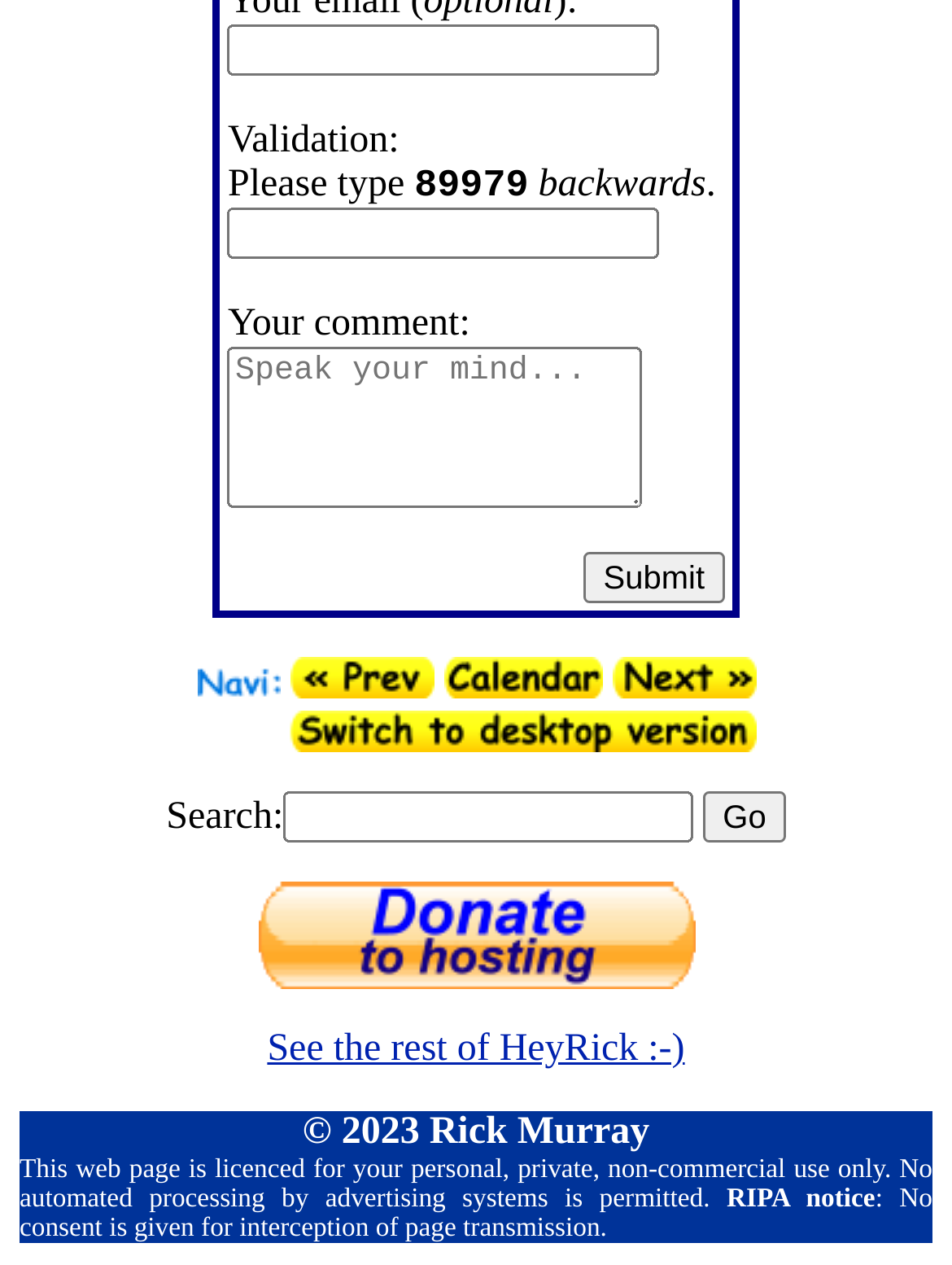Based on the image, provide a detailed and complete answer to the question: 
What is the navigation section for?

The navigation section, which includes links to 'Previous entry', 'Display calendar', and 'Next entry', is designed to help users navigate through the blog or journal entries. It allows users to move between different entries, view the calendar, or switch to the desktop version of the website.